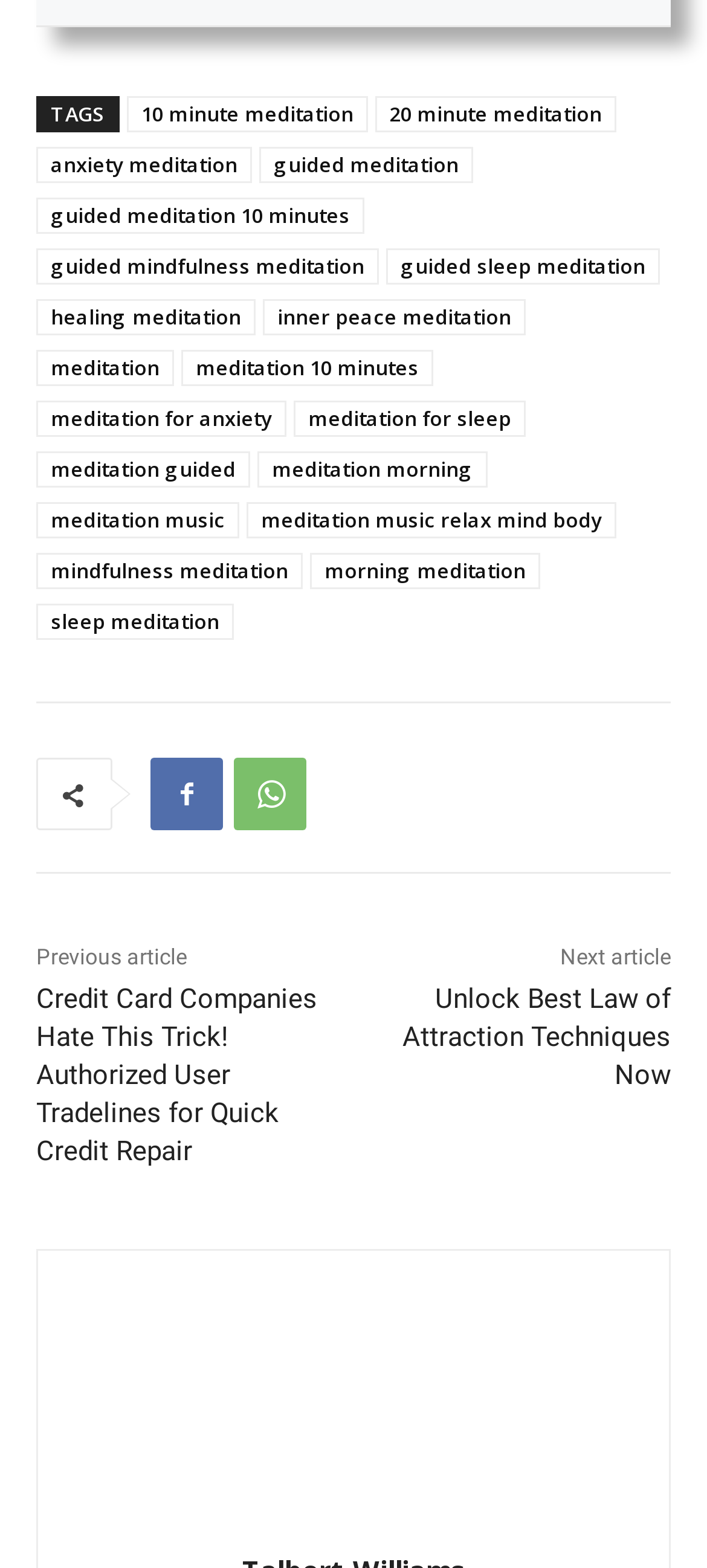Identify the coordinates of the bounding box for the element that must be clicked to accomplish the instruction: "click on 10 minute meditation".

[0.179, 0.061, 0.521, 0.084]